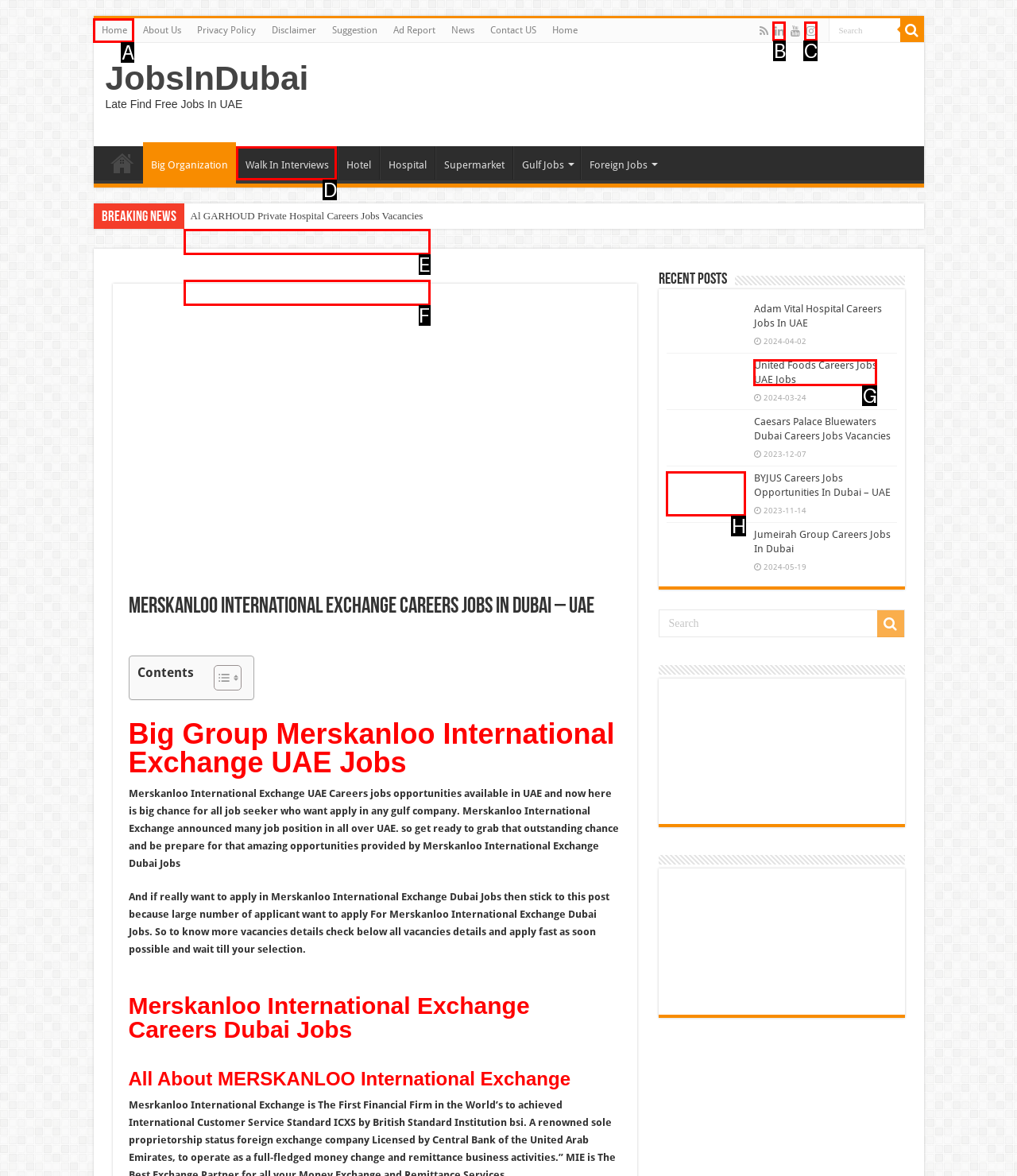Select the right option to accomplish this task: Click the Home link. Reply with the letter corresponding to the correct UI element.

A